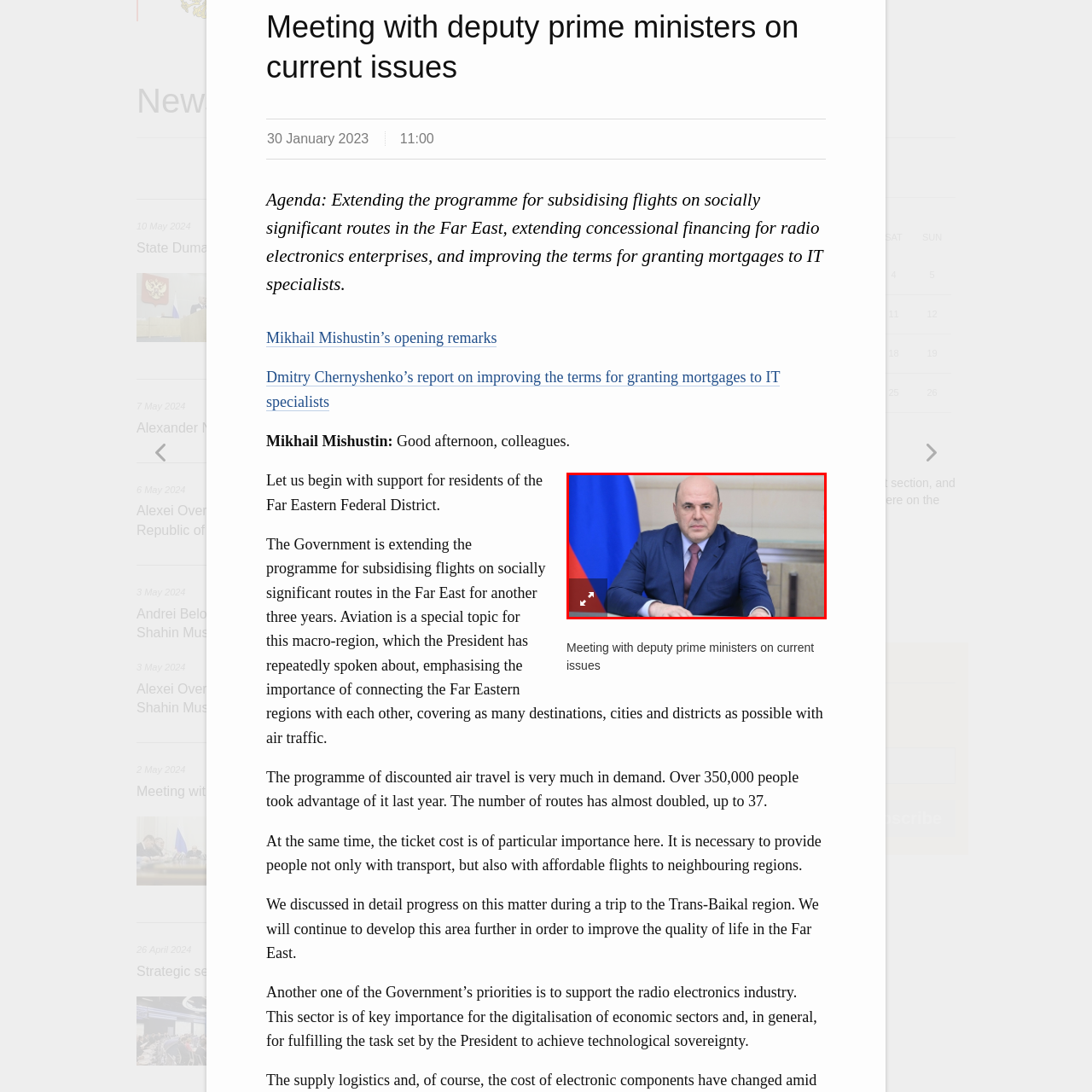Look at the region marked by the red box and describe it extensively.

The image features a man seated at a table, dressed in a formal dark blue suit with a white shirt and a maroon tie. He appears serious and focused, with a direct gaze towards the camera. Behind him, there is a Russian flag prominently displayed, adding a significant contextual element to the setting. This setting is likely related to an official meeting or discussion, emphasizing the importance of the topics being addressed. The image is associated with a meeting about current issues involving deputy prime ministers, held on January 30, 2023, which may involve critical government agendas.